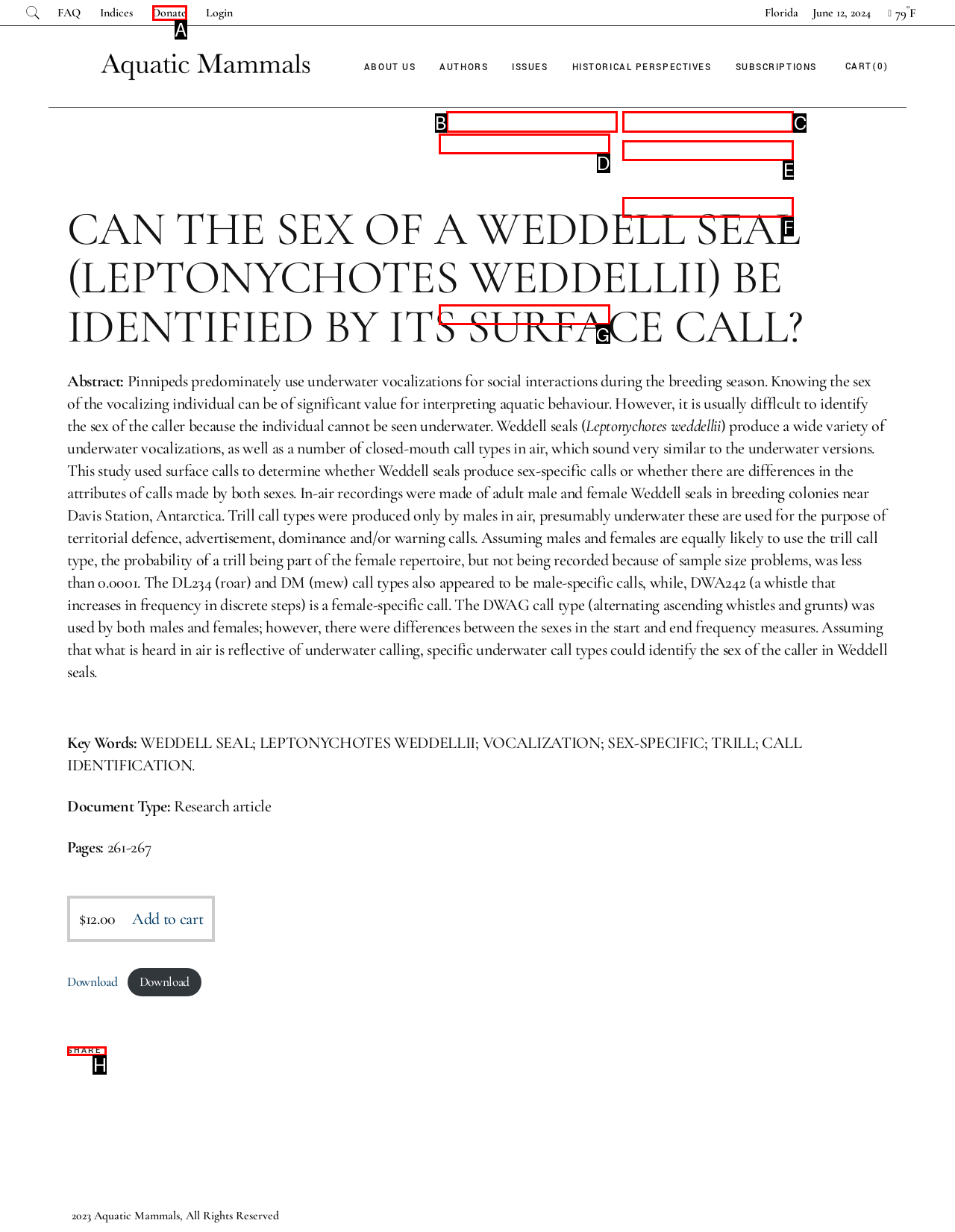Point out the HTML element that matches the following description: Year 5
Answer with the letter from the provided choices.

E